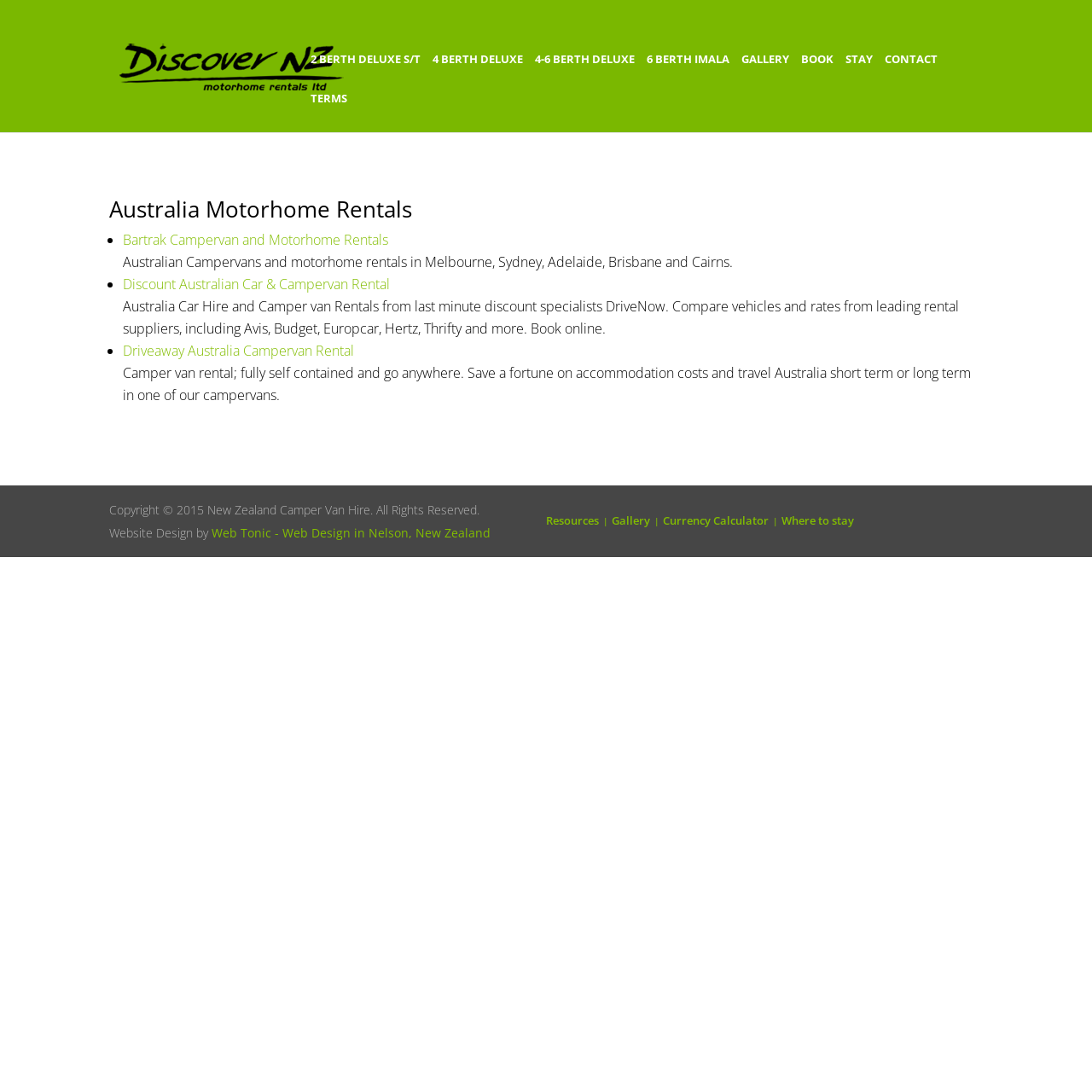Please identify the bounding box coordinates for the region that you need to click to follow this instruction: "View 2 Berth Deluxe S/T motorhomes".

[0.284, 0.049, 0.385, 0.085]